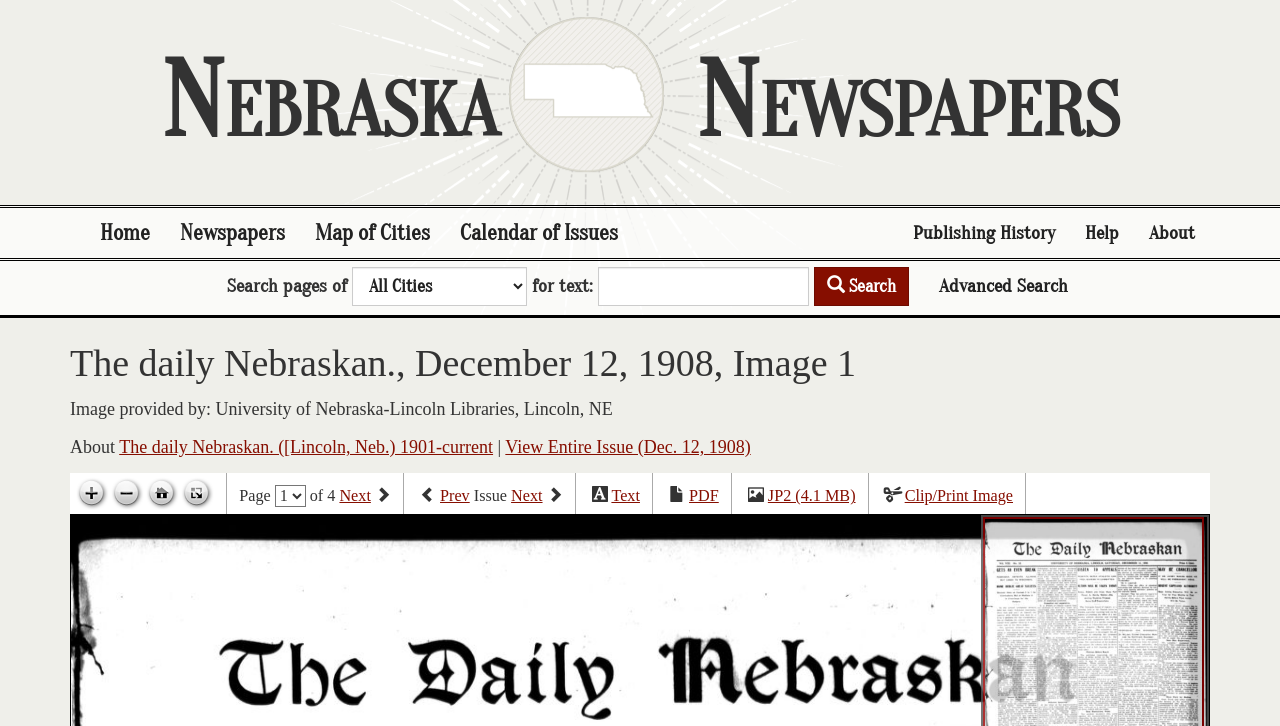Locate the UI element described by Clip/Print Image in the provided webpage screenshot. Return the bounding box coordinates in the format (top-left x, top-left y, bottom-right x, bottom-right y), ensuring all values are between 0 and 1.

[0.707, 0.671, 0.791, 0.696]